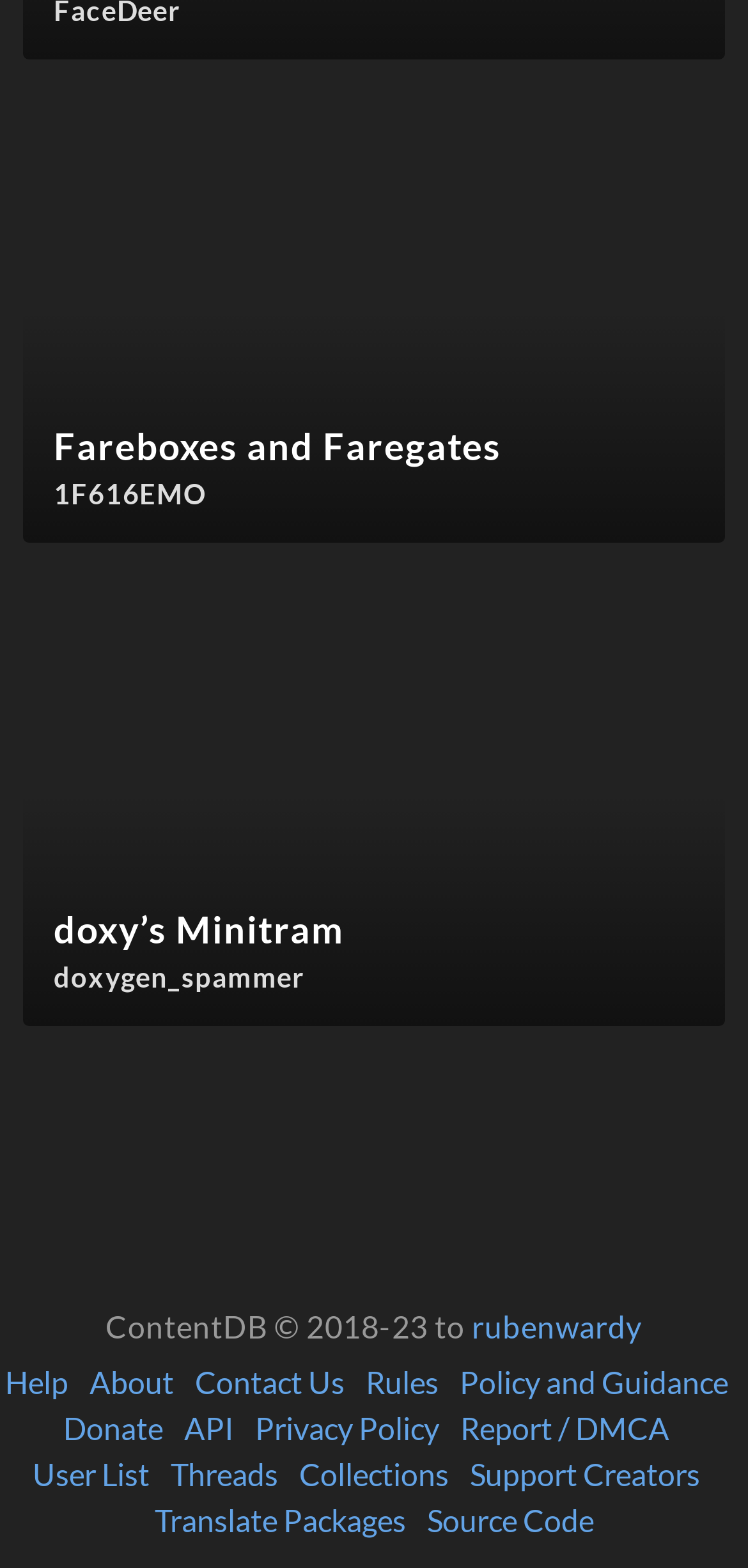Please predict the bounding box coordinates of the element's region where a click is necessary to complete the following instruction: "Go to About page". The coordinates should be represented by four float numbers between 0 and 1, i.e., [left, top, right, bottom].

[0.119, 0.869, 0.232, 0.892]